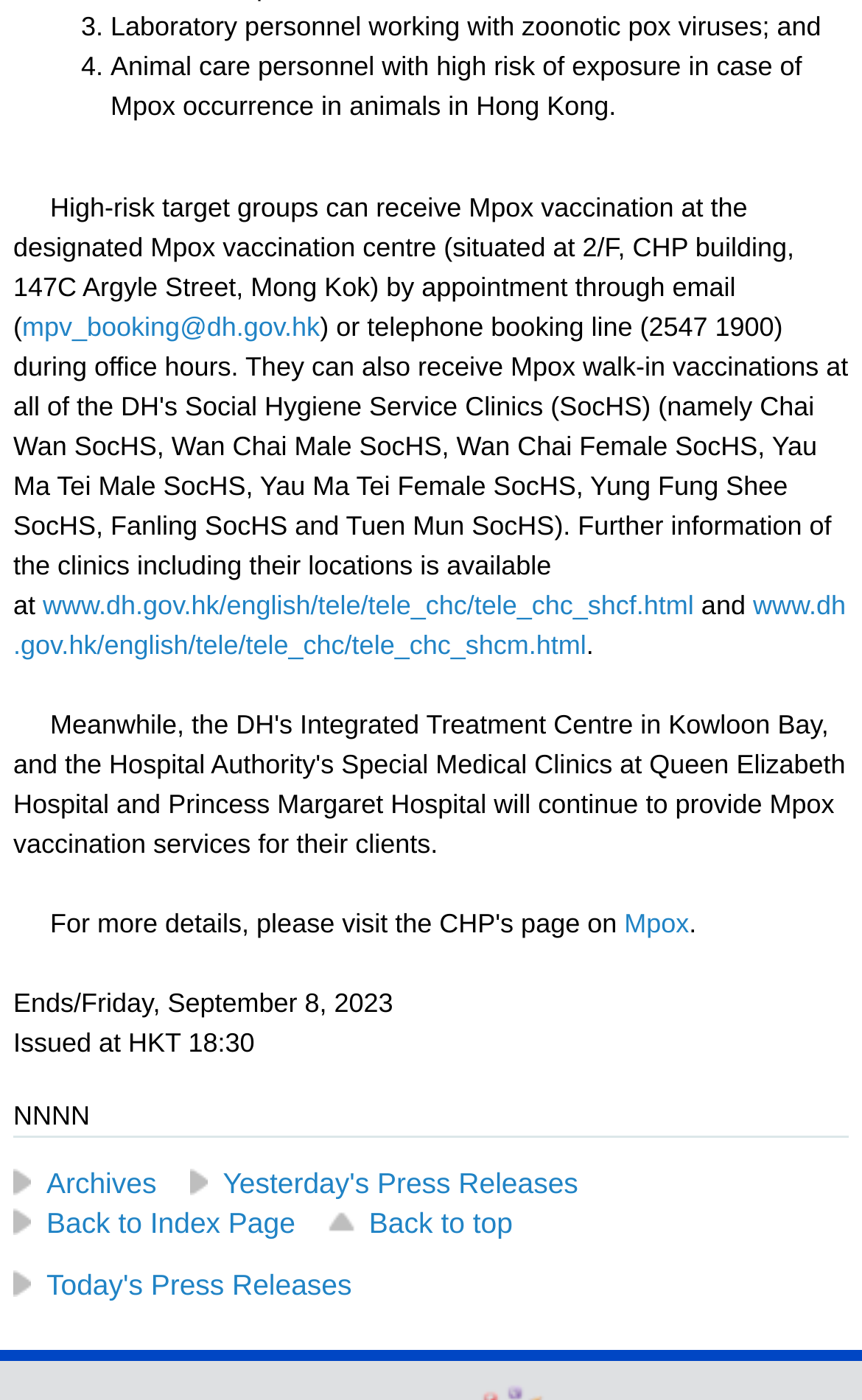Use a single word or phrase to answer the question:
What is the deadline for Mpox vaccination?

Friday, September 8, 2023